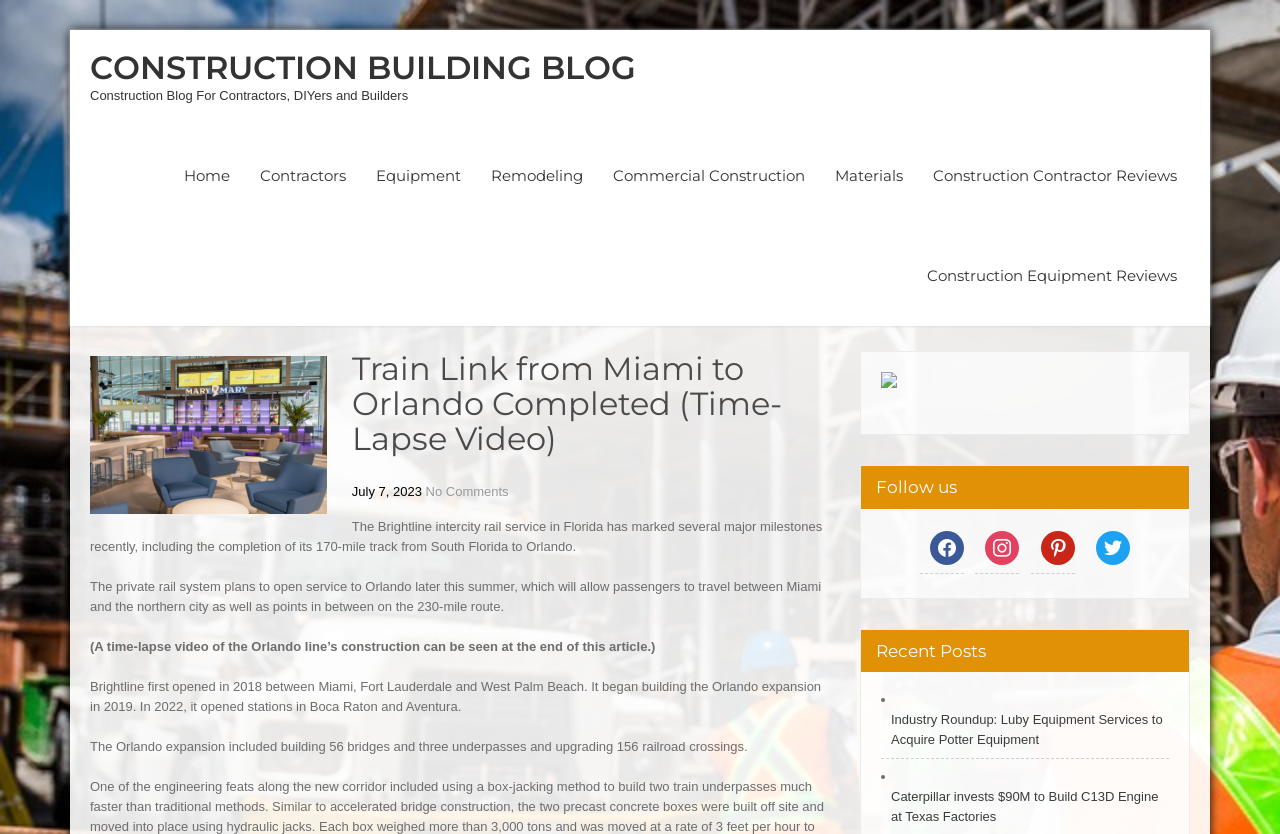Create a detailed narrative of the webpage’s visual and textual elements.

The webpage is a blog post about the completion of the Train Link from Miami to Orlando. At the top, there is a heading "CONSTRUCTION BUILDING BLOG" followed by a link to the blog's homepage. Below this, there is a tagline "Construction Blog For Contractors, DIYers and Builders". 

To the right of the tagline, there are six links to different categories: "Home", "Contractors", "Equipment", "Remodeling", "Commercial Construction", and "Materials". 

Below the tagline, there is a header with the title of the blog post "Train Link from Miami to Orlando Completed (Time-Lapse Video)". The post is dated July 7, 2023, and has no comments. 

The main content of the post is divided into five paragraphs. The first paragraph discusses the completion of the 170-mile track from South Florida to Orlando. The second paragraph mentions the plan to open service to Orlando later this summer. The third paragraph mentions a time-lapse video of the Orlando line's construction, which can be seen at the end of the article. The fourth paragraph provides background information on Brightline, which first opened in 2018 and began building the Orlando expansion in 2019. The fifth paragraph describes the Orlando expansion, including the building of 56 bridges and three underpasses and upgrading 156 railroad crossings.

To the right of the main content, there are two sections. The top section has a link to a time-lapse video of the Orlando line's construction, accompanied by a small image. The bottom section has headings "Follow us" and "Recent Posts". Under "Follow us", there are links to the blog's social media profiles on Facebook, Instagram, Pinterest, and Twitter. Under "Recent Posts", there are two links to recent blog posts, each marked with a bullet point.